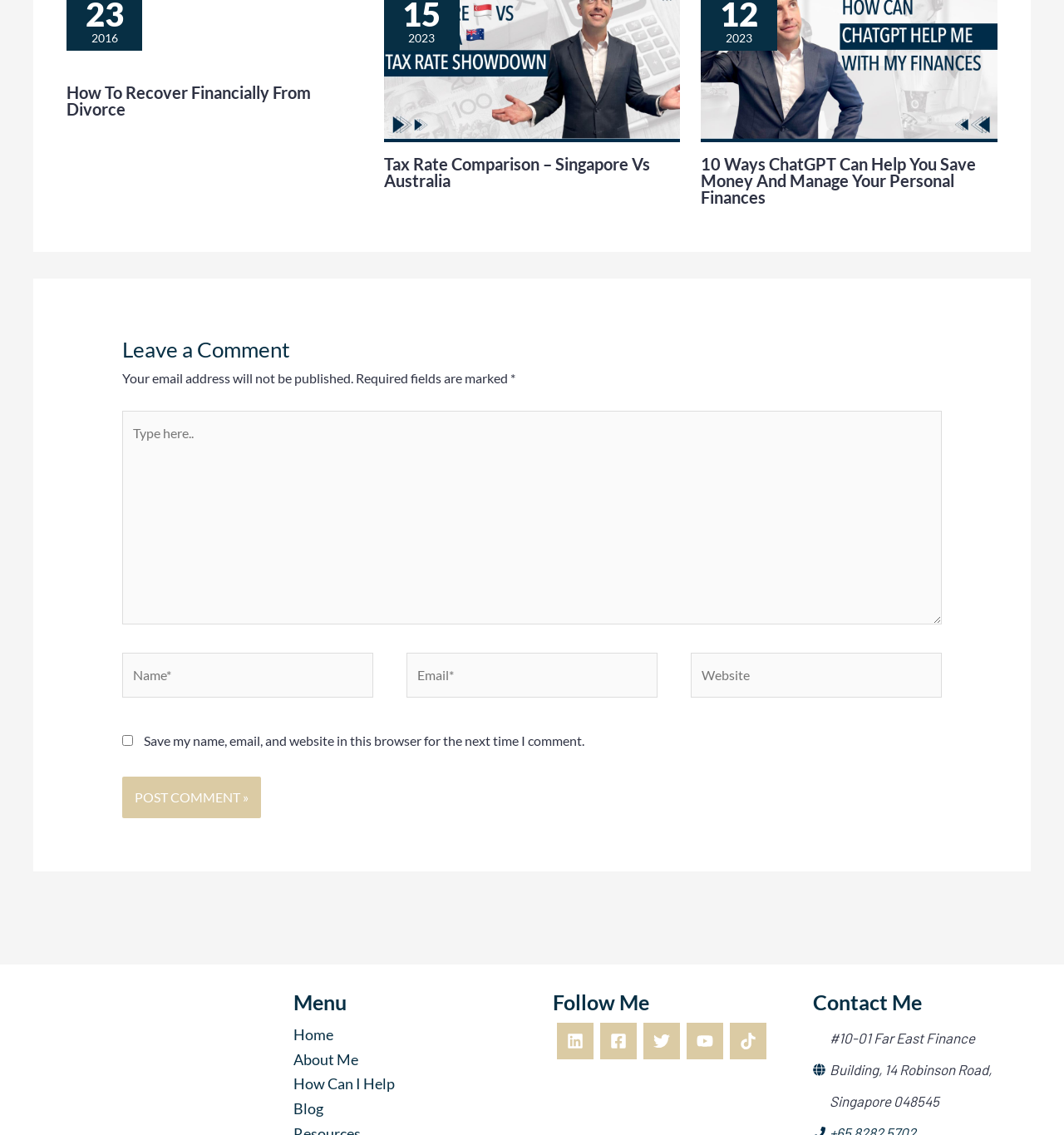Please locate the bounding box coordinates of the element's region that needs to be clicked to follow the instruction: "Type in the comment box". The bounding box coordinates should be provided as four float numbers between 0 and 1, i.e., [left, top, right, bottom].

[0.115, 0.362, 0.885, 0.55]